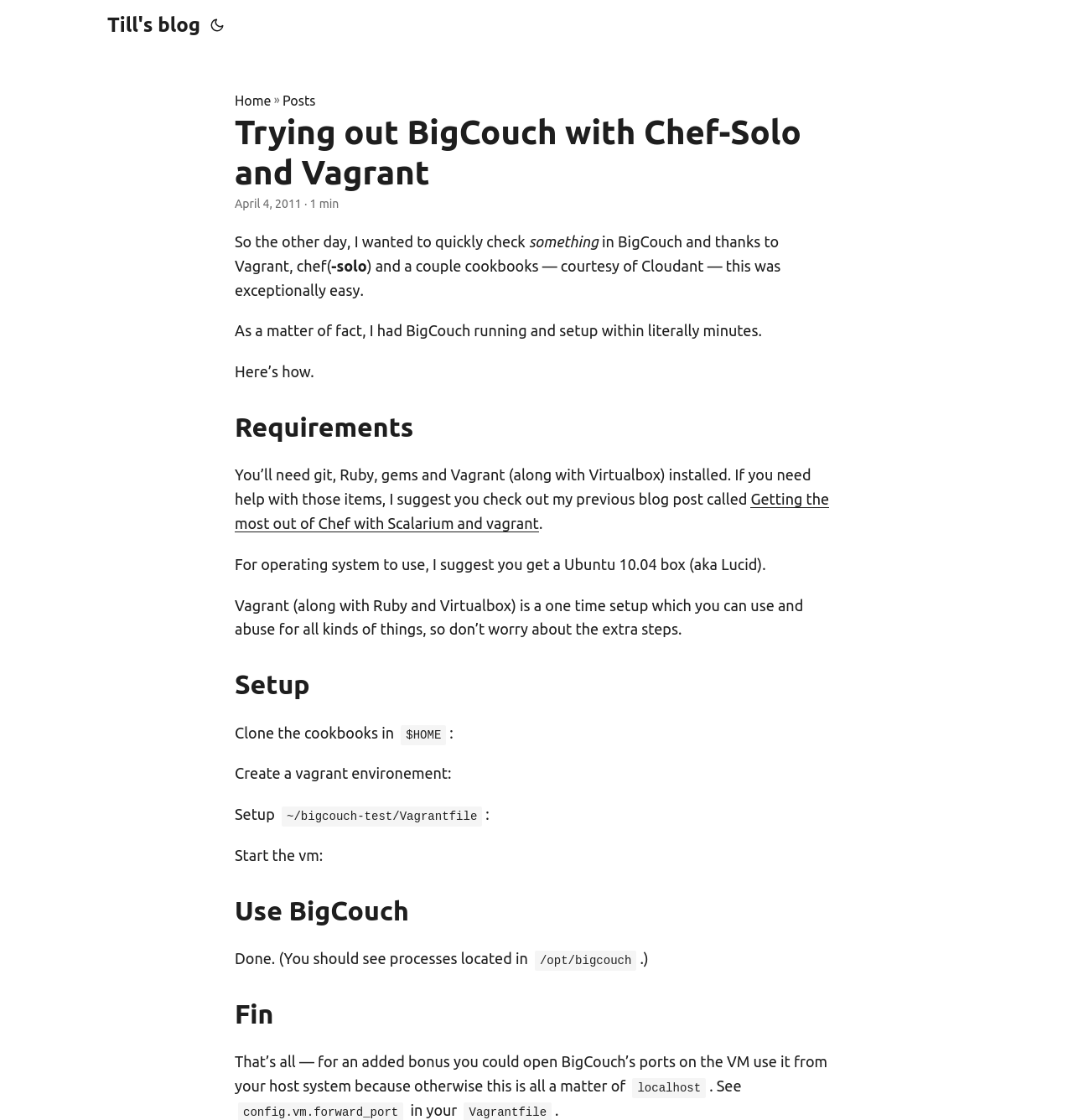Bounding box coordinates are specified in the format (top-left x, top-left y, bottom-right x, bottom-right y). All values are floating point numbers bounded between 0 and 1. Please provide the bounding box coordinate of the region this sentence describes: Home

[0.219, 0.081, 0.253, 0.1]